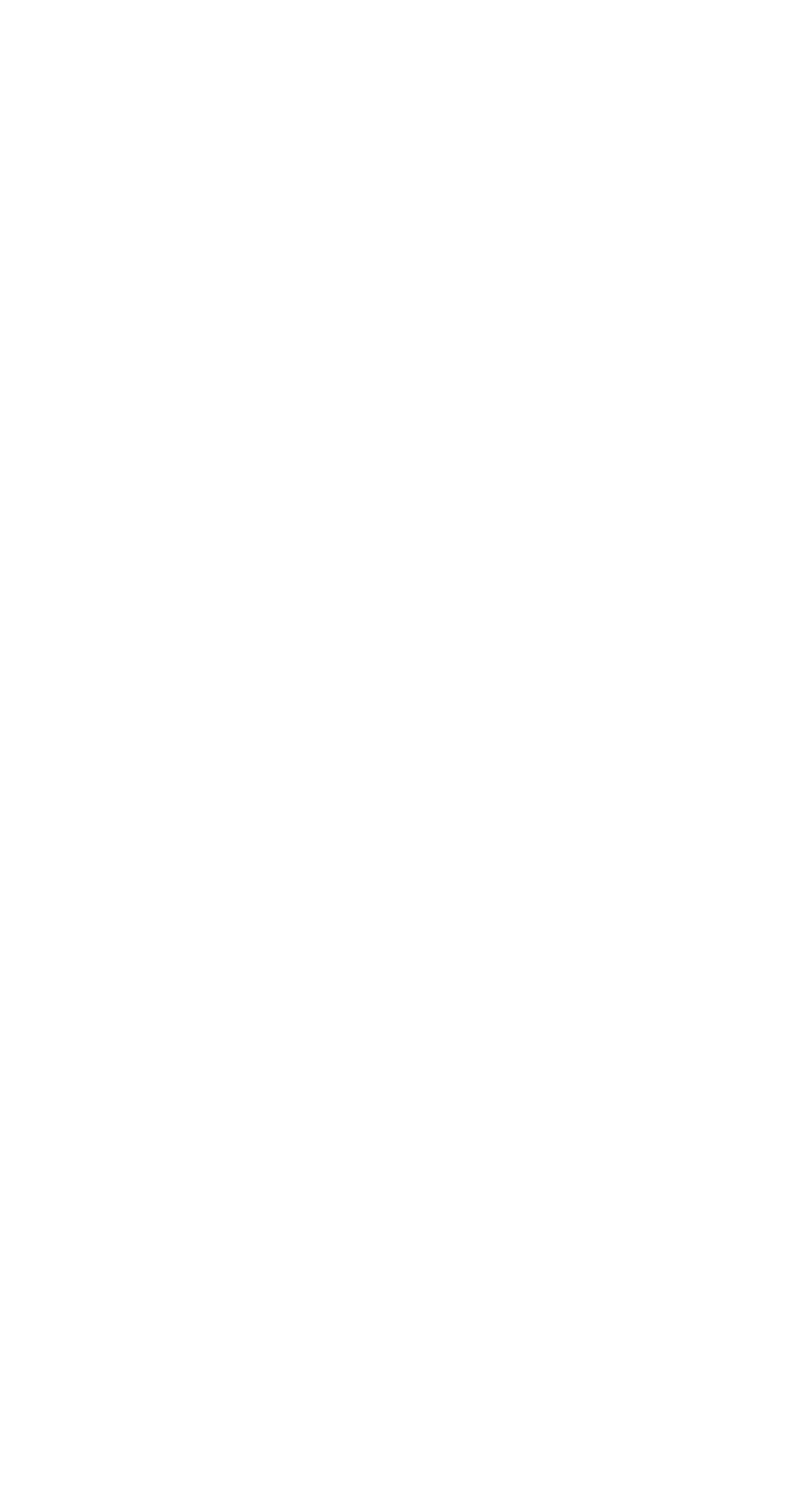Give a succinct answer to this question in a single word or phrase: 
How many social media links are available?

3